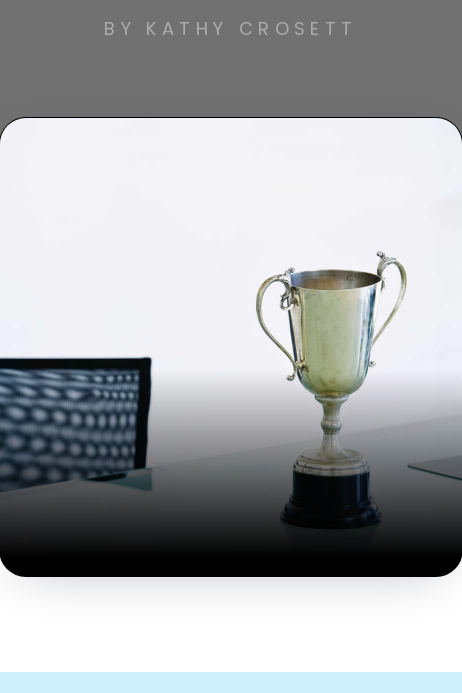Capture every detail in the image and describe it fully.

The image features a shiny silver trophy placed on an elegant black surface, symbolizing achievement and success. The trophy, with curved handles and a sturdy base, stands prominently against a light backdrop, showcasing its gleaming finish. In the background, a mesh chair adds a modern touch to the professional setting. This visual representation aligns with the article titled “Do You Know These Tips for Setting Team Goals?” by Kathy Crosett, emphasizing the importance of teamwork and goal achievement in professional environments. The trophy serves as a motivational emblem for teams aspiring to reach their objectives and enhance performance.